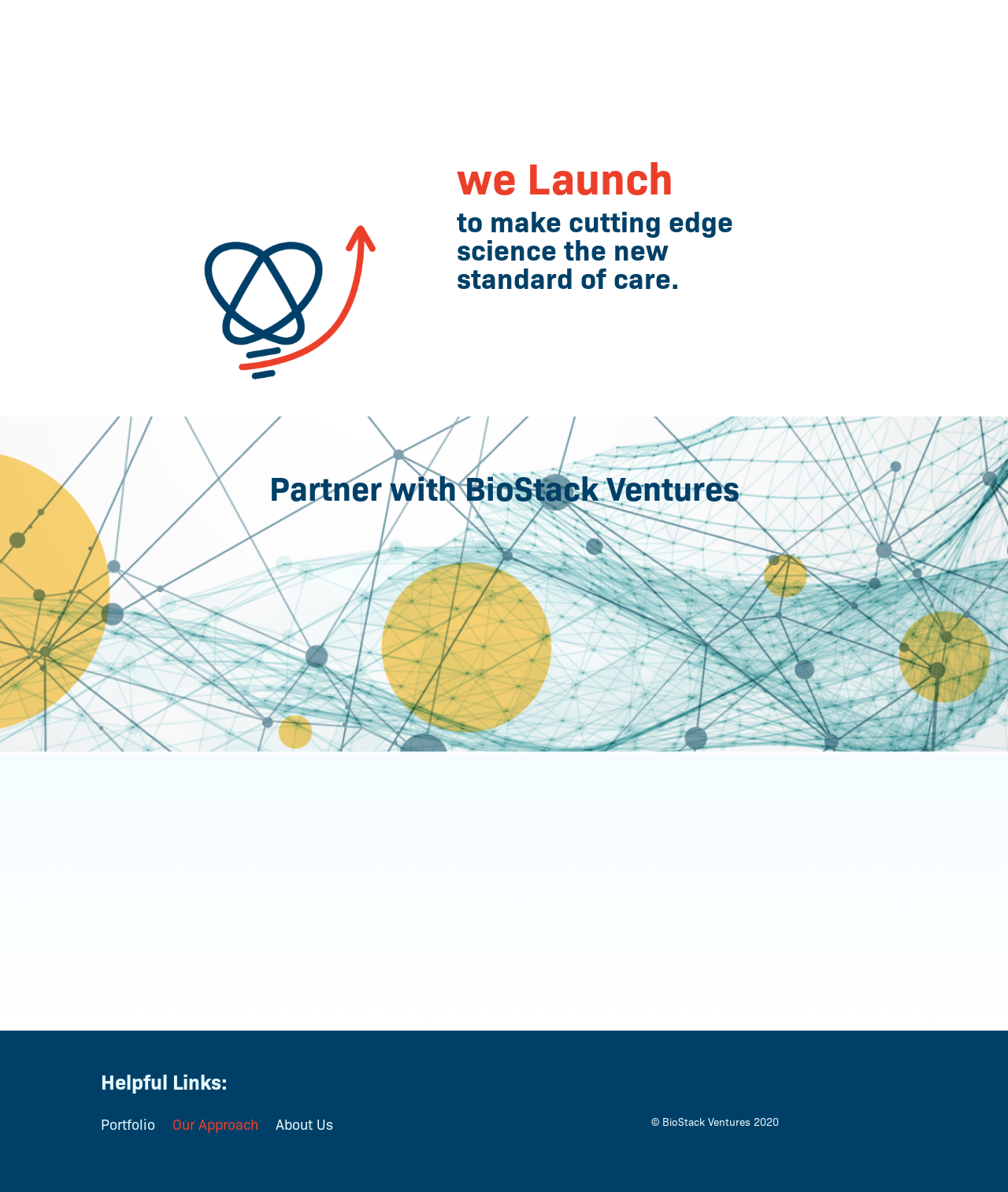Give the bounding box coordinates for the element described as: "Accept all".

None